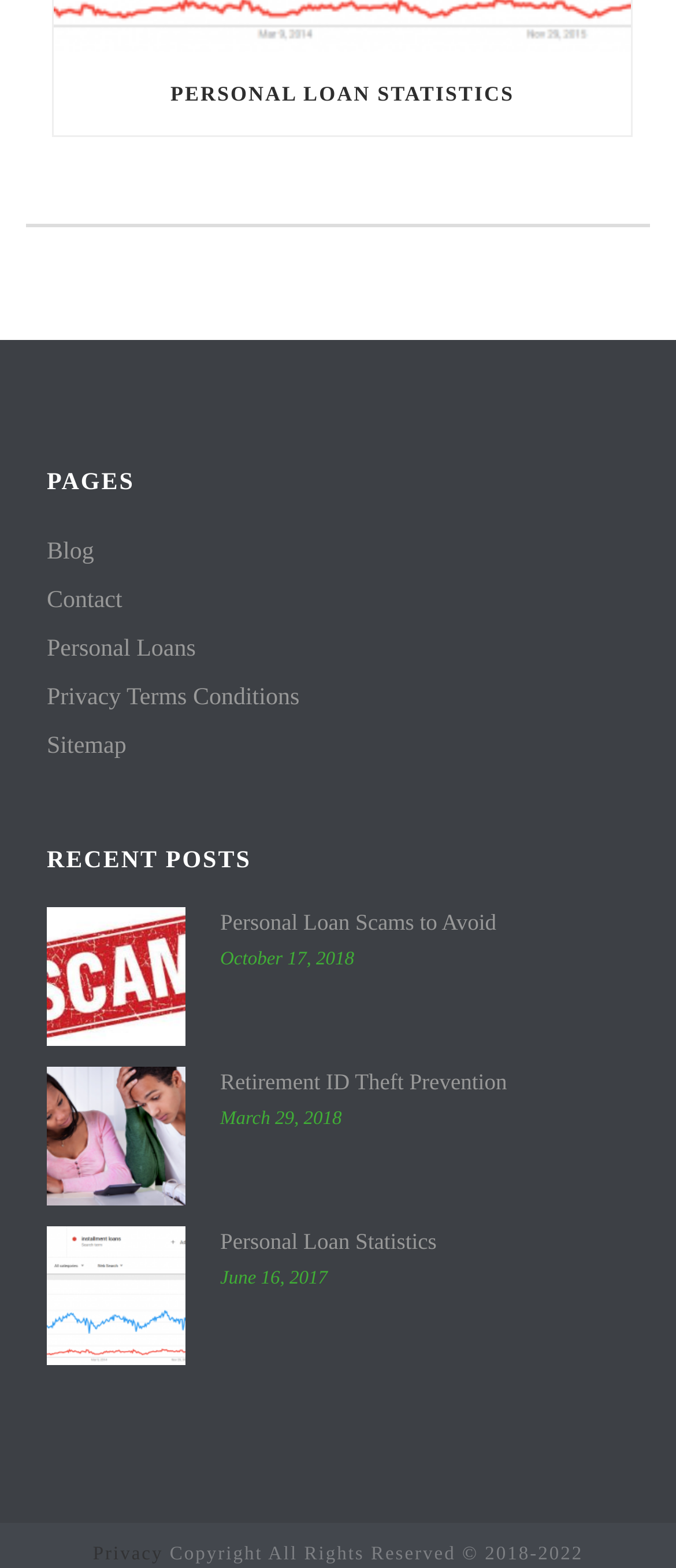Locate the bounding box coordinates of the element that needs to be clicked to carry out the instruction: "Read about Personal Loan Scams to Avoid". The coordinates should be given as four float numbers ranging from 0 to 1, i.e., [left, top, right, bottom].

[0.069, 0.579, 0.274, 0.667]